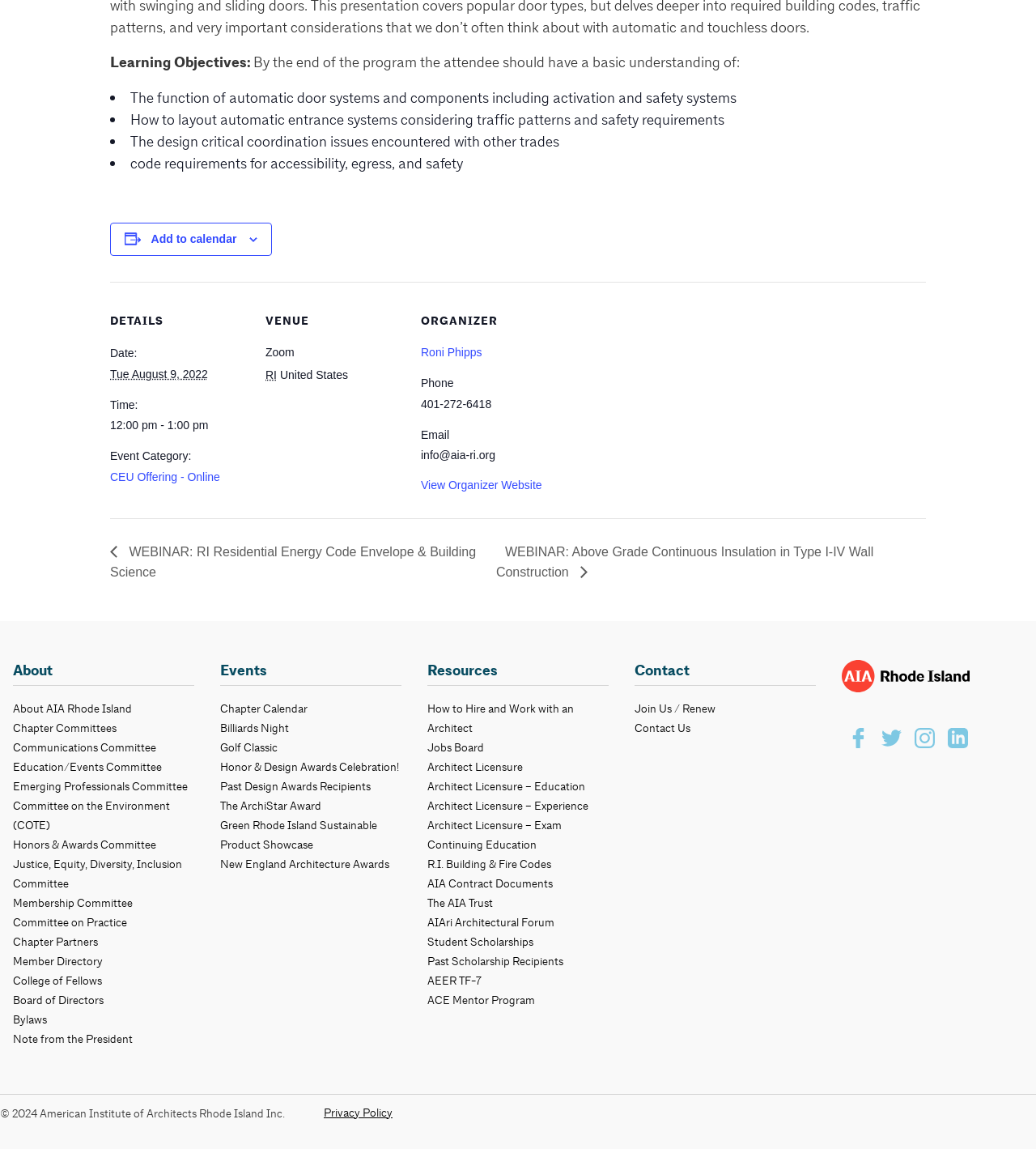Please determine the bounding box coordinates for the UI element described here. Use the format (top-left x, top-left y, bottom-right x, bottom-right y) with values bounded between 0 and 1: Add to calendar

[0.146, 0.202, 0.228, 0.213]